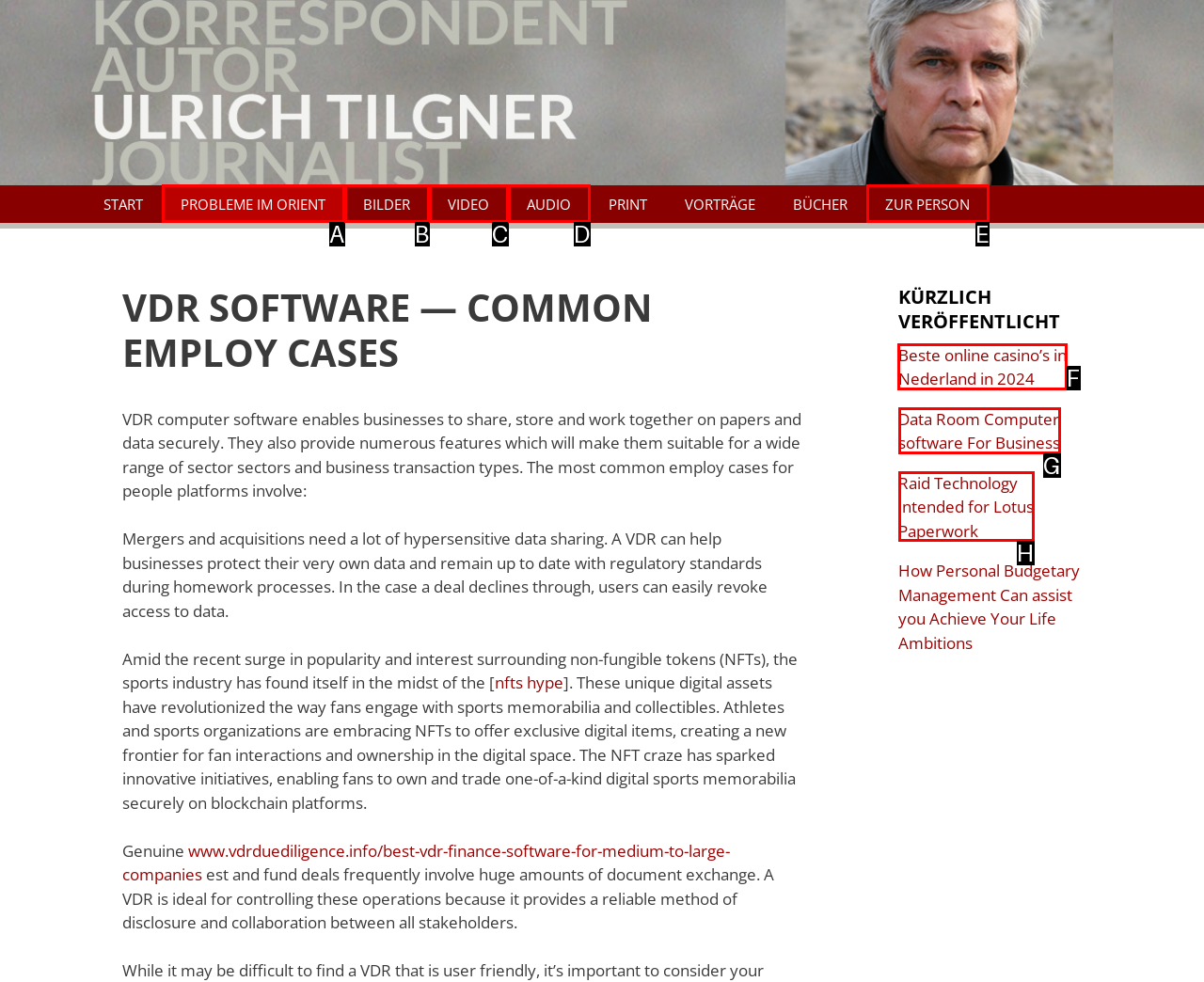Tell me which one HTML element I should click to complete the following instruction: Explore 'Beste online casino’s in Nederland in 2024'
Answer with the option's letter from the given choices directly.

F